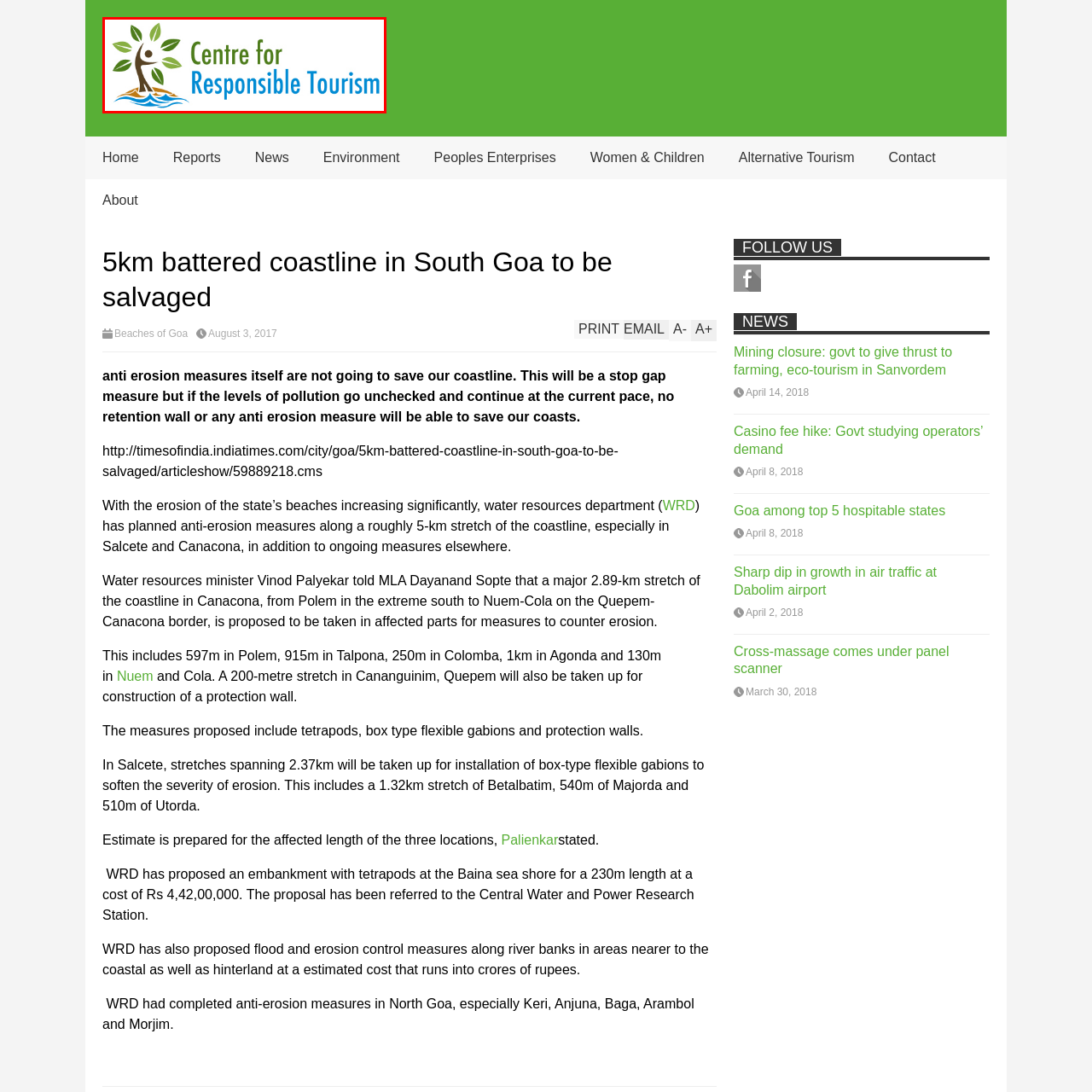Inspect the section within the red border, What is represented by the waves at the bottom of the logo? Provide a one-word or one-phrase answer.

Connection to coastal areas